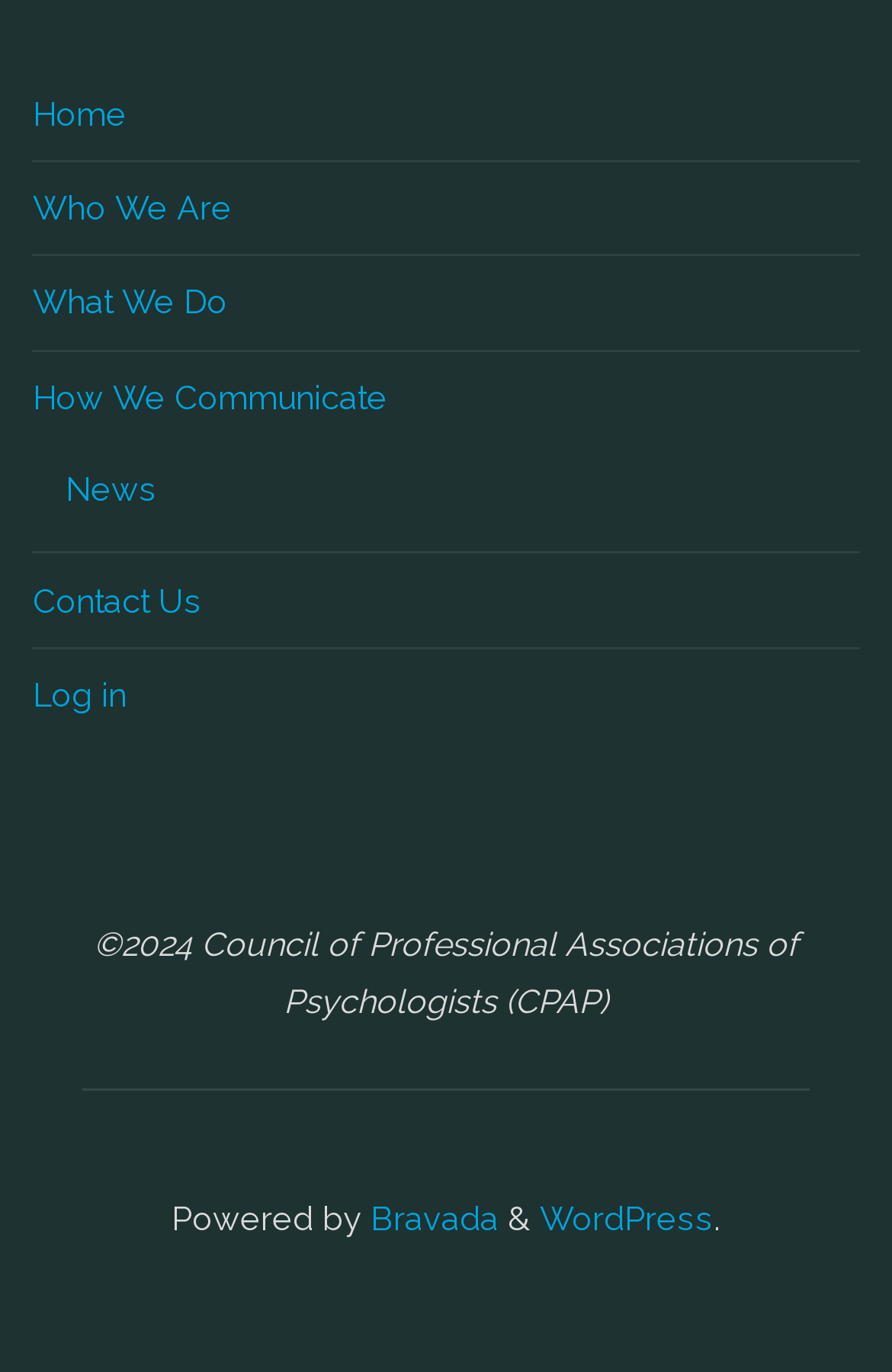Give a one-word or short-phrase answer to the following question: 
How many main links are there in the top menu?

6